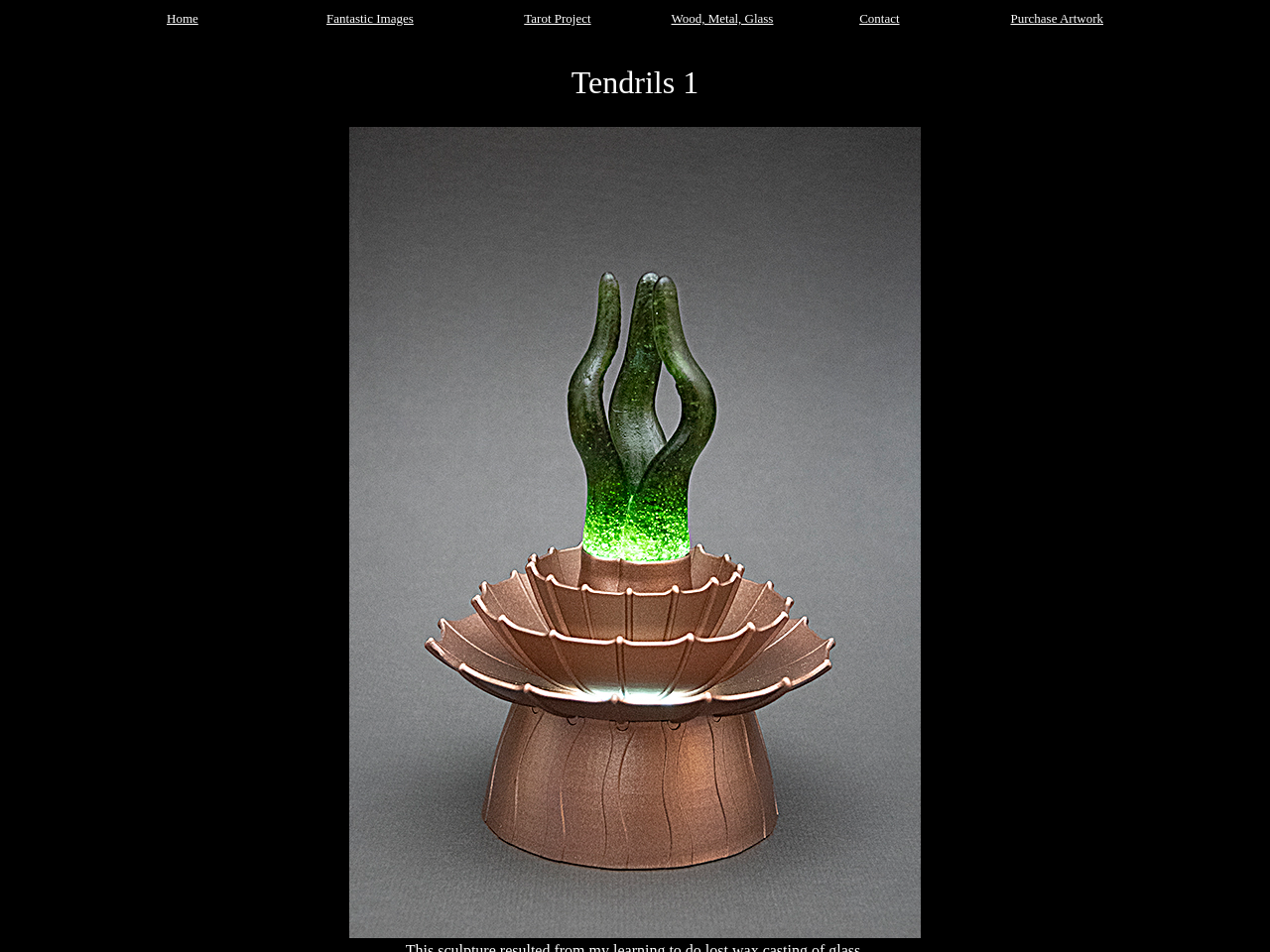What is the first menu item?
Answer the question using a single word or phrase, according to the image.

Home